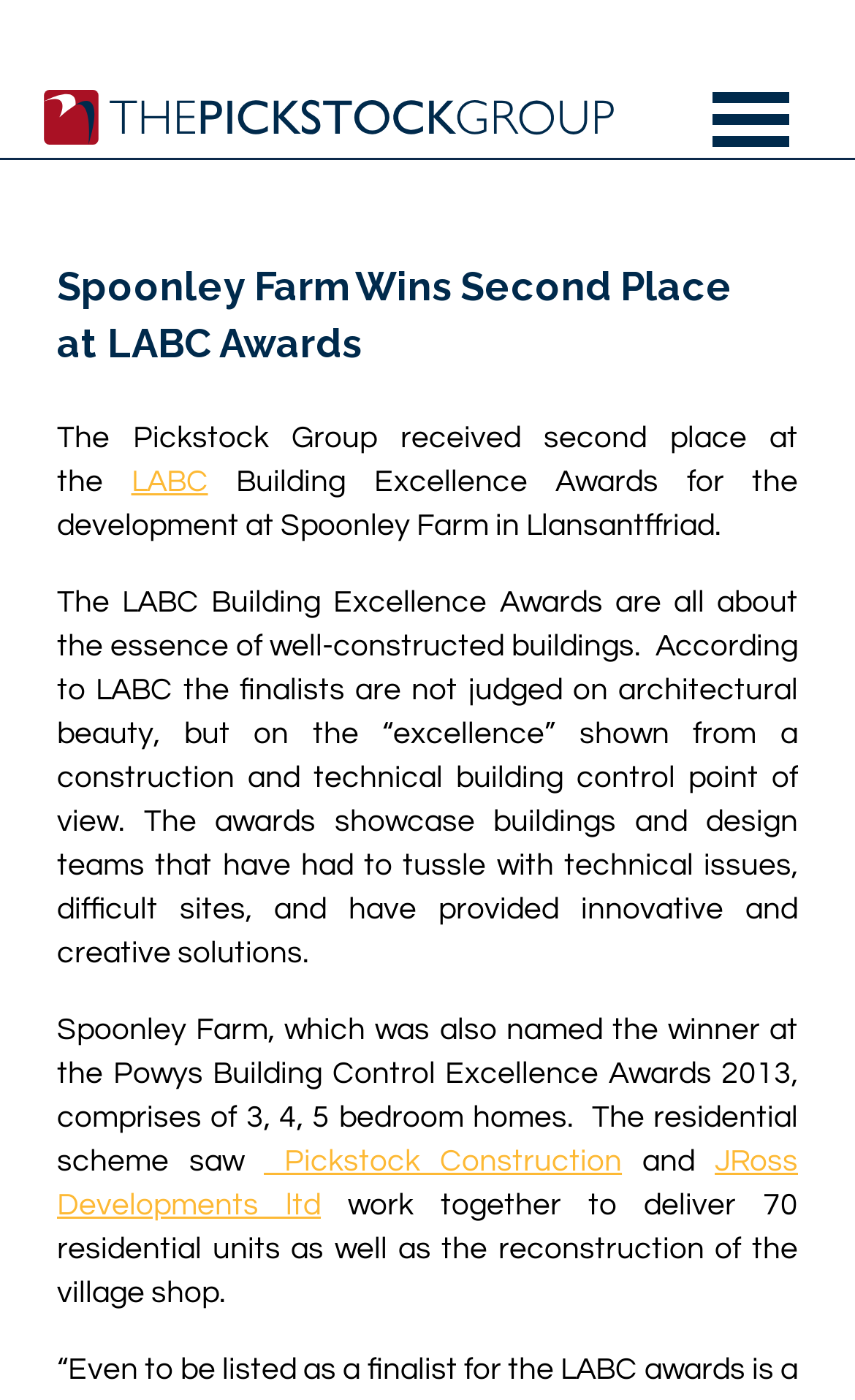Give a concise answer using only one word or phrase for this question:
What award did Spoonley Farm win?

Second place at LABC Awards